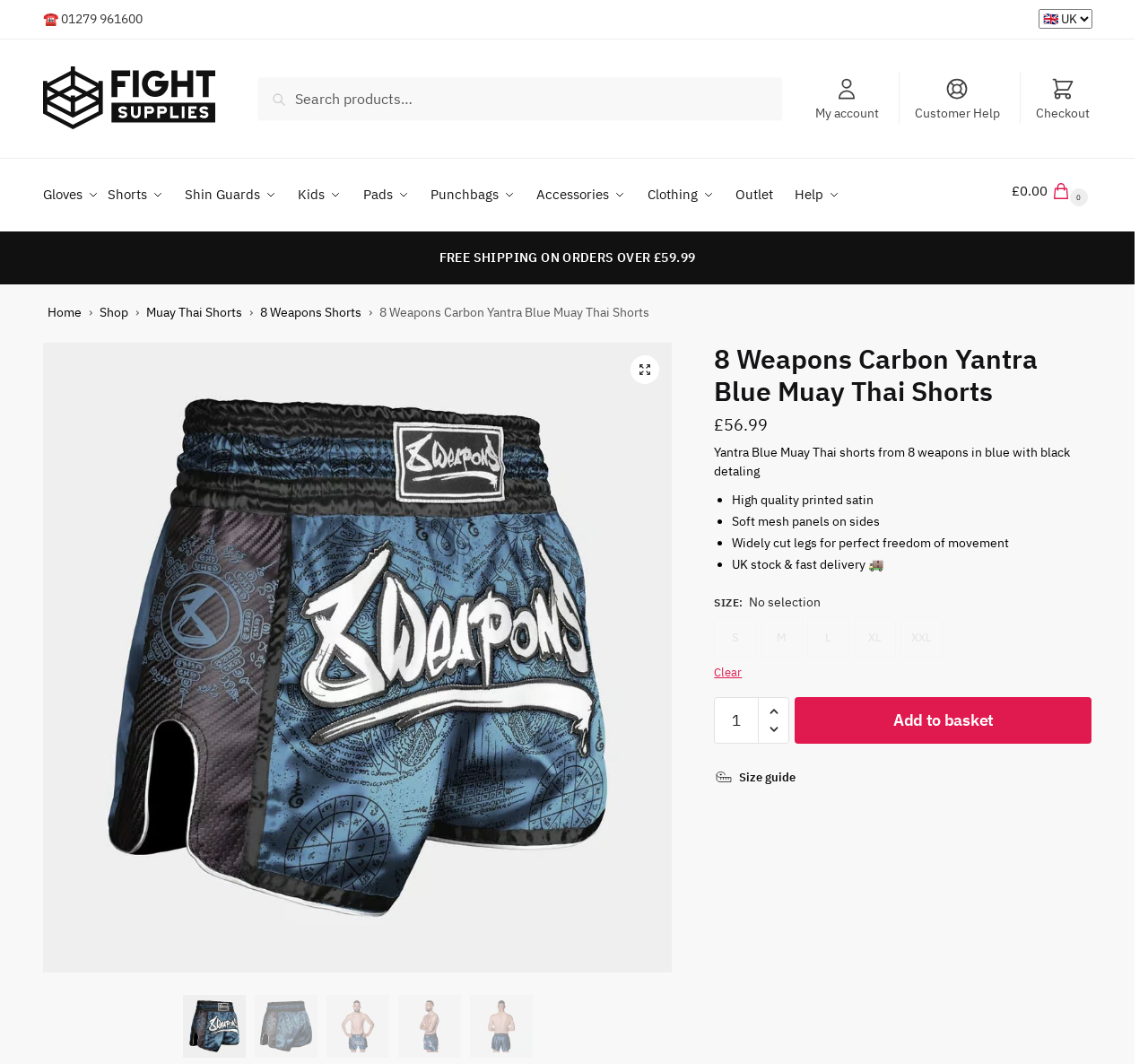Using the format (top-left x, top-left y, bottom-right x, bottom-right y), and given the element description, identify the bounding box coordinates within the screenshot: Size guide

[0.622, 0.713, 0.698, 0.732]